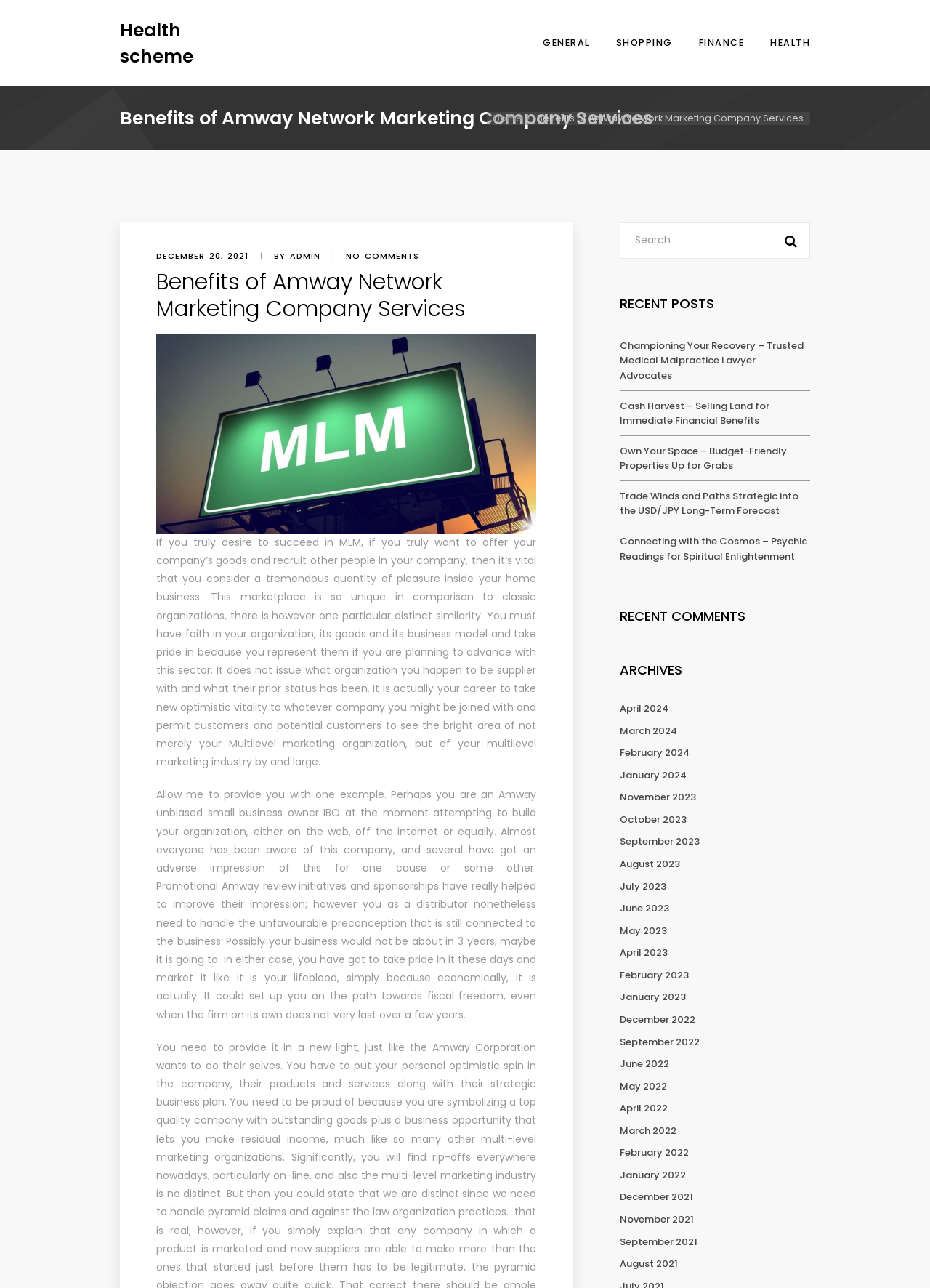How many categories are listed at the top?
Use the information from the image to give a detailed answer to the question.

I counted the number of links at the top of the page, which are 'GENERAL', 'SHOPPING', 'FINANCE', 'HEALTH', and 'Home'. There are 5 categories in total.